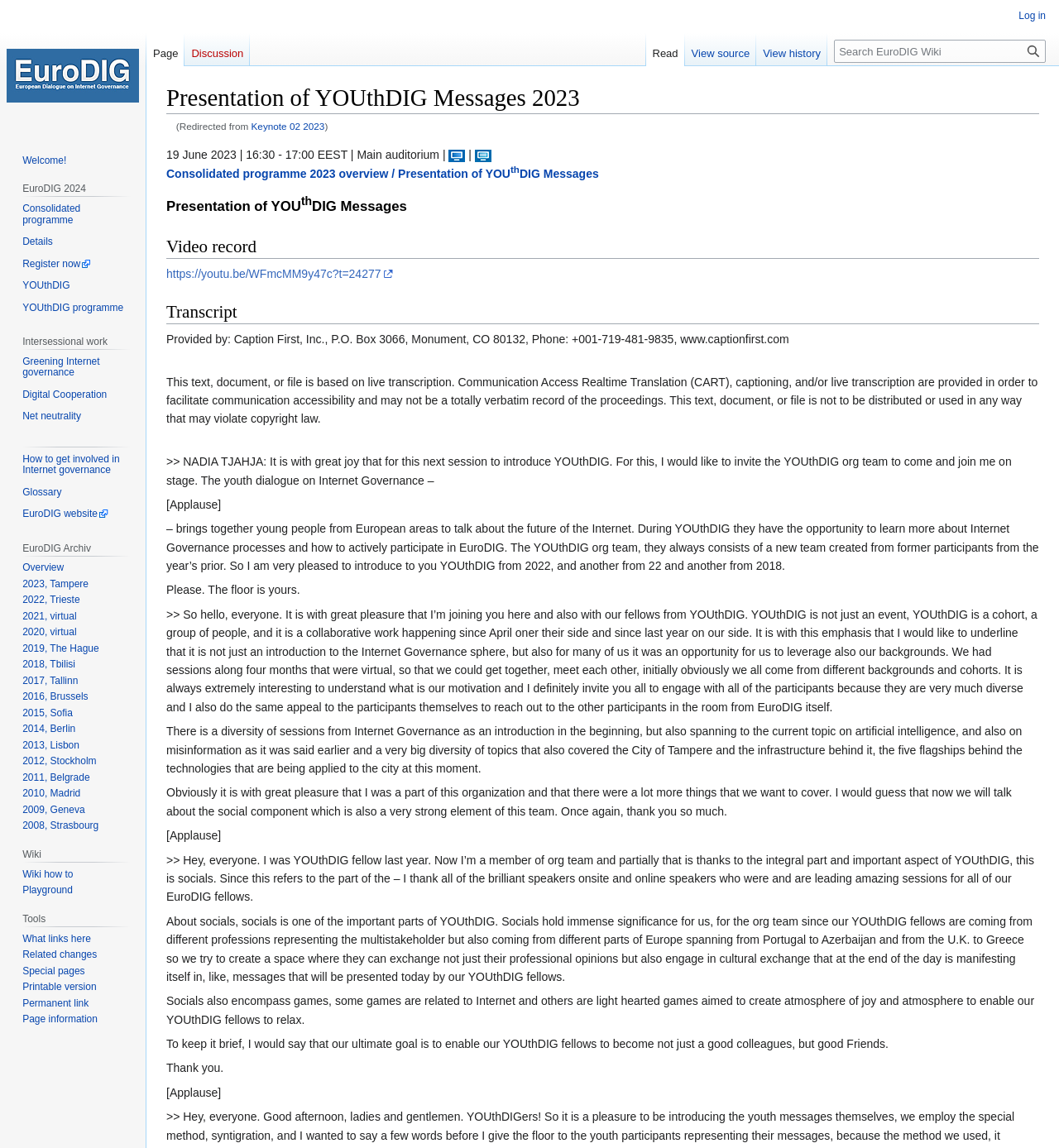How many speakers are there in the transcript?
Give a one-word or short phrase answer based on the image.

3